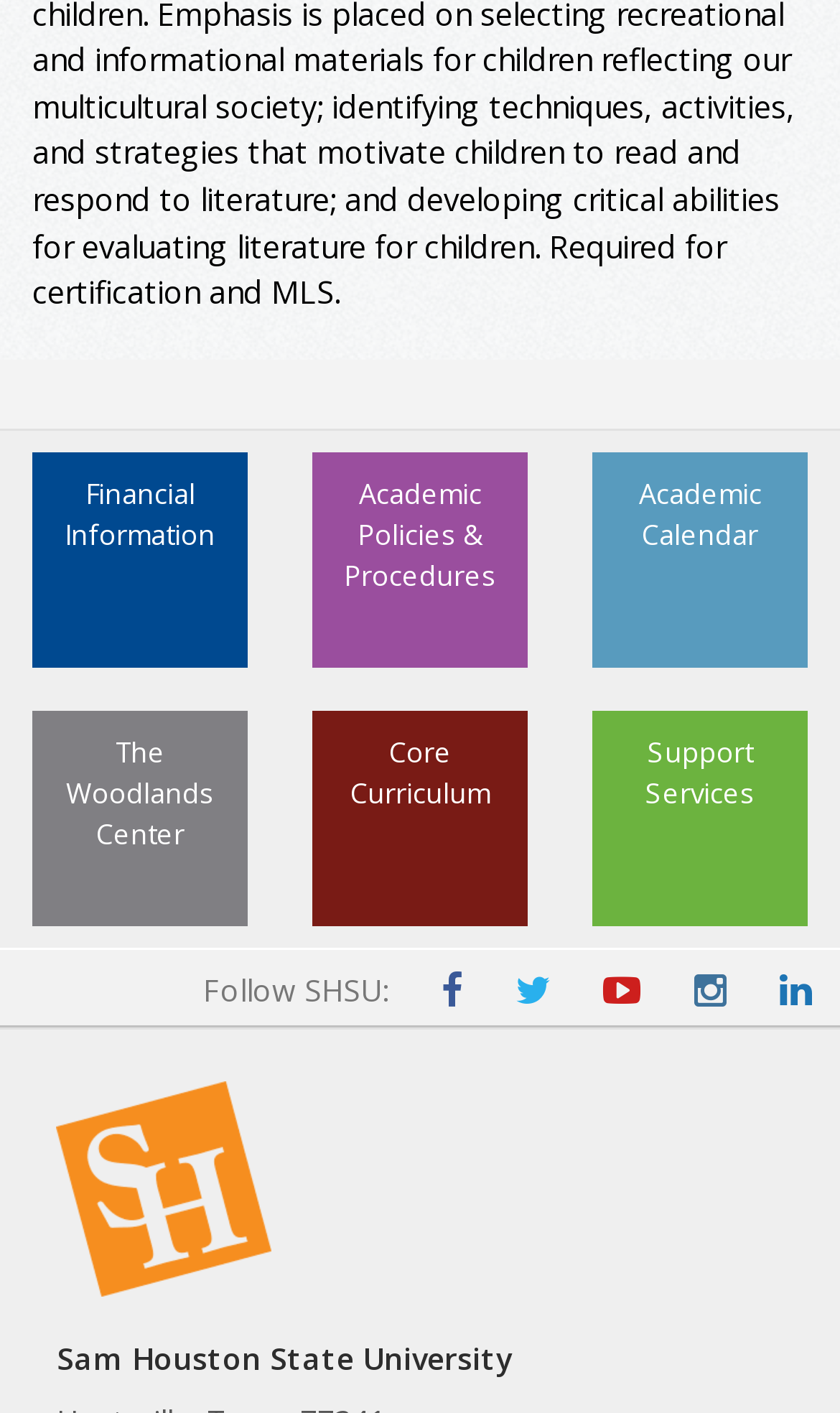How many social media icons are there?
Give a detailed and exhaustive answer to the question.

I counted the number of social media icons below the 'Follow SHSU:' text and found 5 icons, which are likely representing different social media platforms.